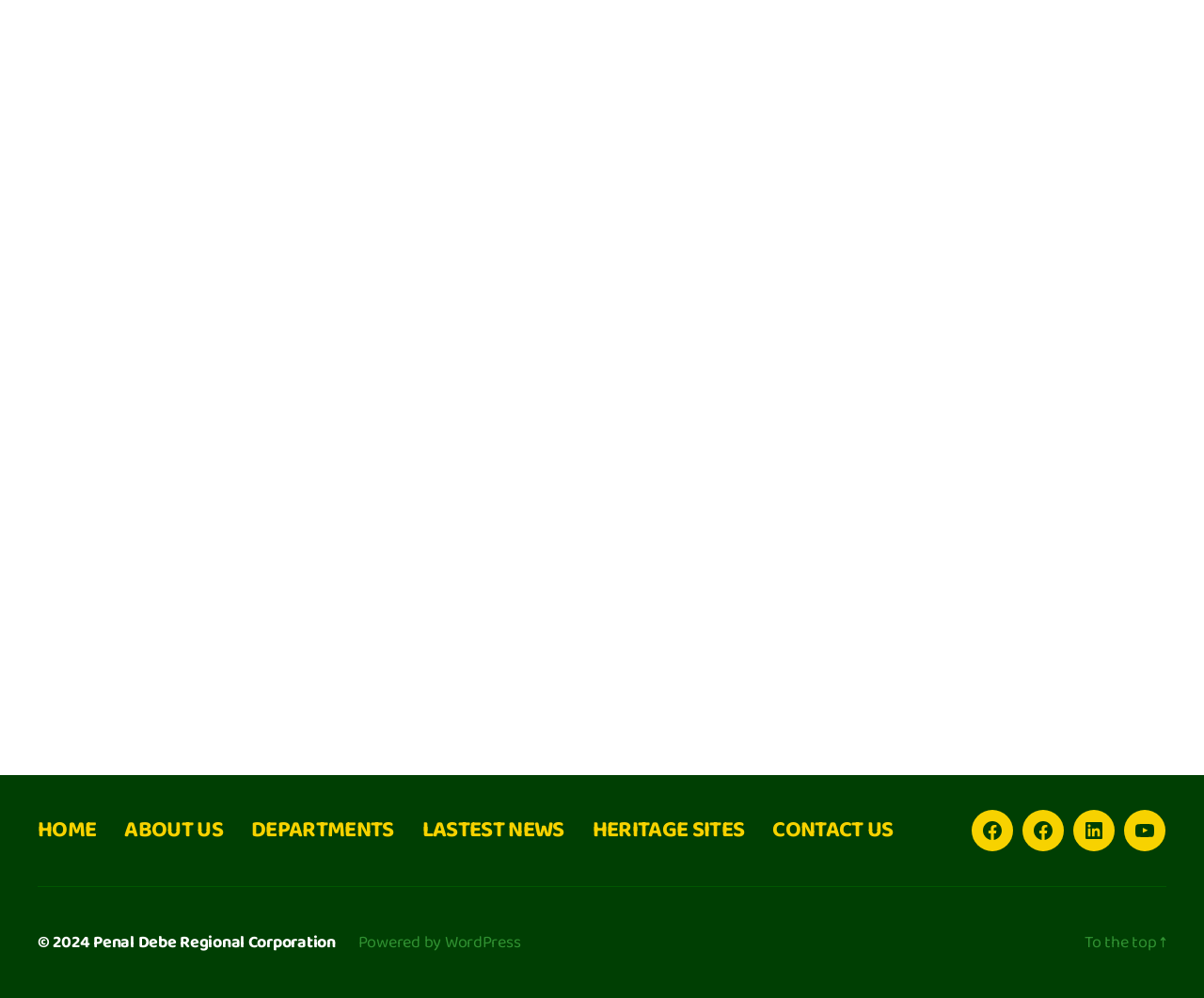What is the function of the 'To the top' link?
Using the image as a reference, give an elaborate response to the question.

The 'To the top' link, located at the bottom of the page, is likely used to allow users to quickly scroll back to the top of the webpage, saving them the effort of manually scrolling up.